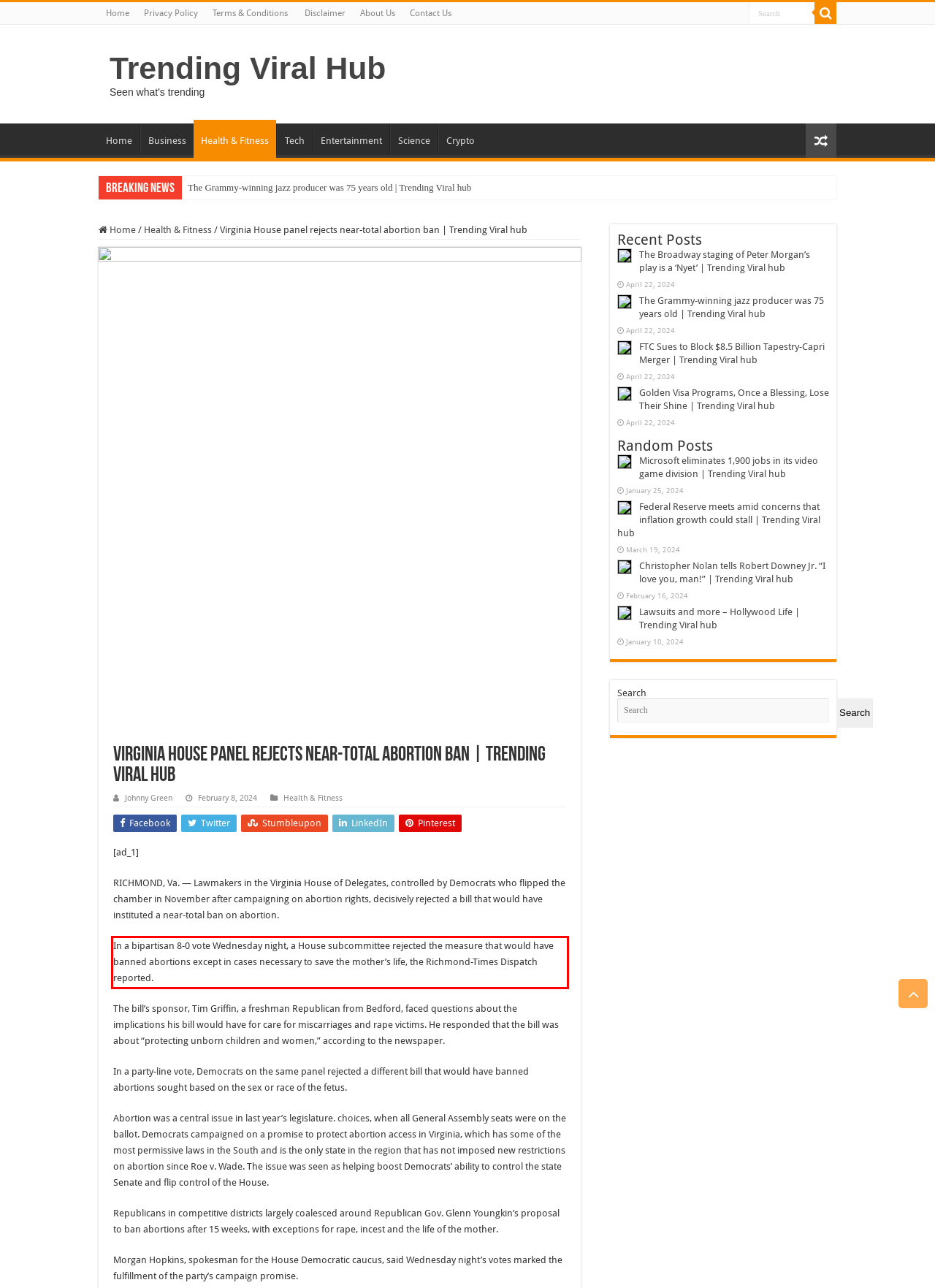Given a screenshot of a webpage with a red bounding box, extract the text content from the UI element inside the red bounding box.

In a bipartisan 8-0 vote Wednesday night, a House subcommittee rejected the measure that would have banned abortions except in cases necessary to save the mother’s life, the Richmond-Times Dispatch reported.